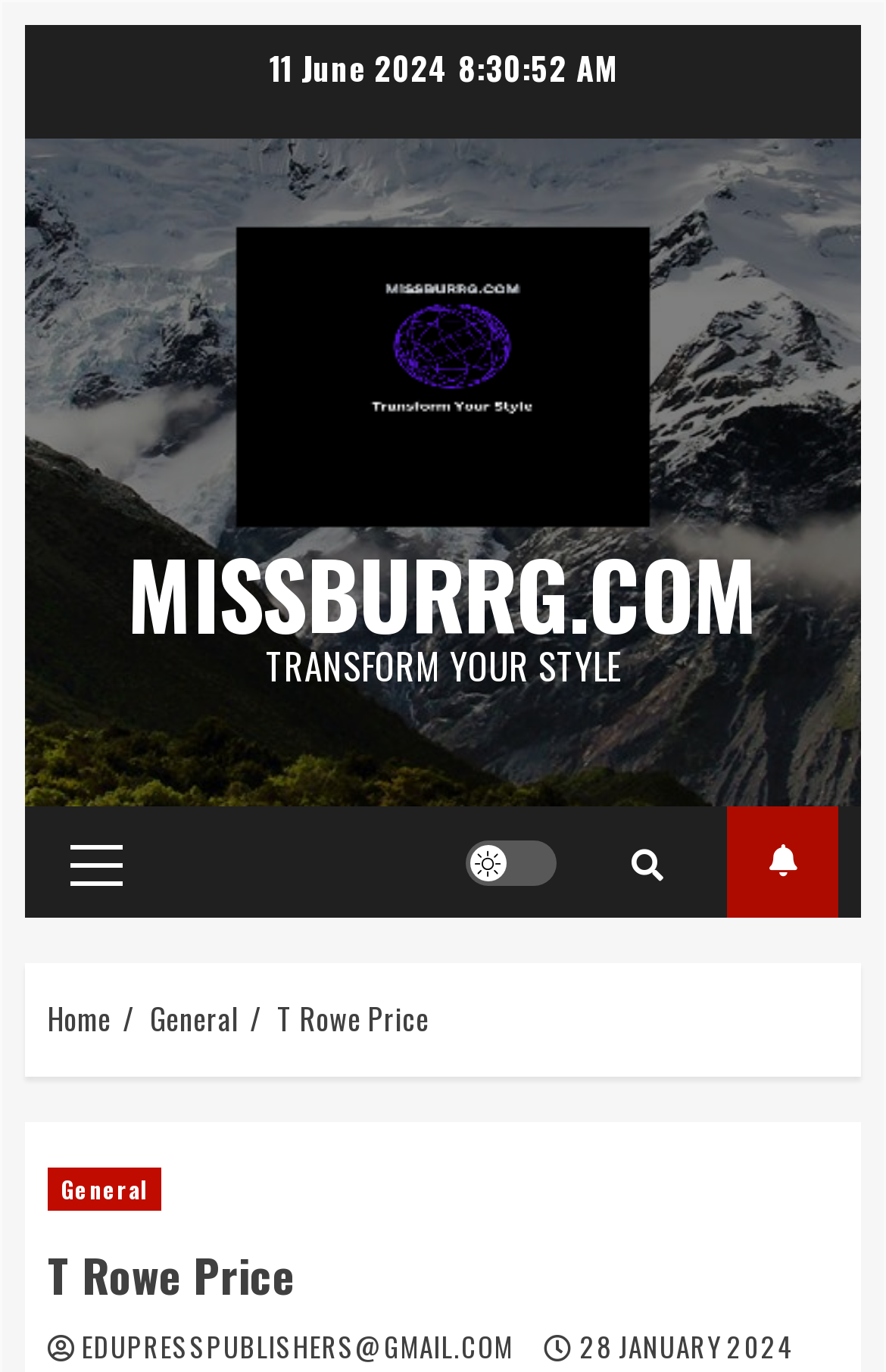Identify the bounding box for the UI element that is described as follows: "Light/Dark Button".

[0.526, 0.612, 0.628, 0.645]